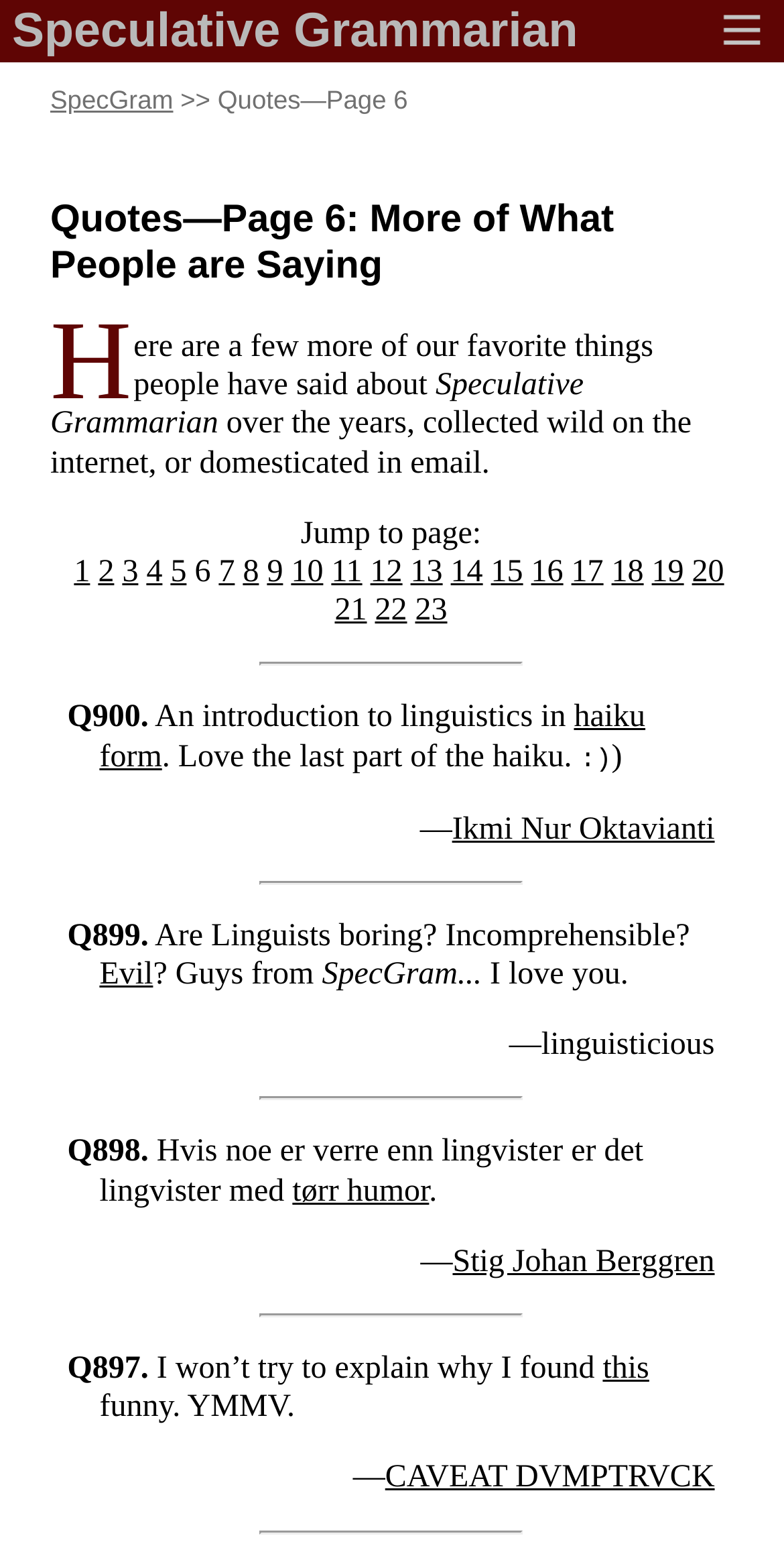What is the language of the quote Q898?
Using the image as a reference, give an elaborate response to the question.

I looked at the text of quote Q898 and recognized that it is written in Norwegian, based on the language's characteristic grammar and vocabulary.